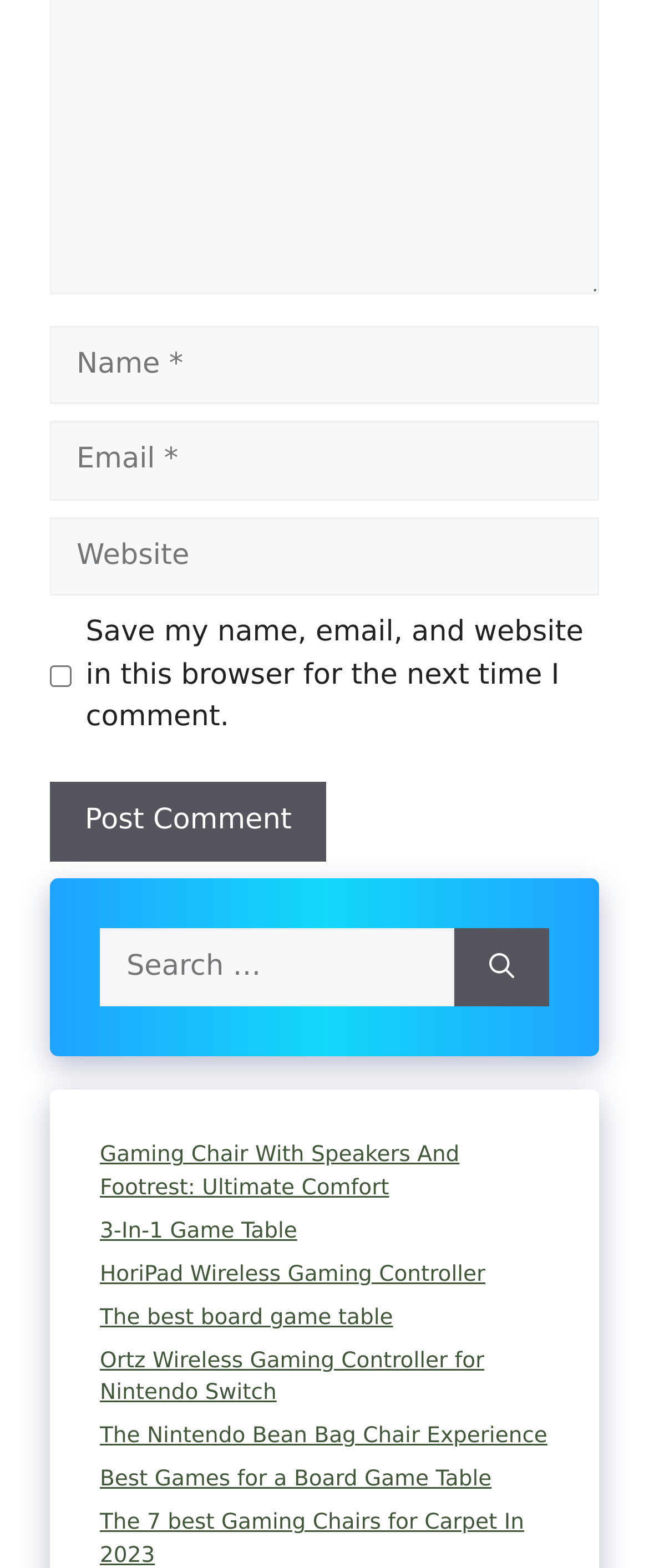Find and specify the bounding box coordinates that correspond to the clickable region for the instruction: "Click on the link to read about the gaming chair".

[0.154, 0.729, 0.708, 0.766]